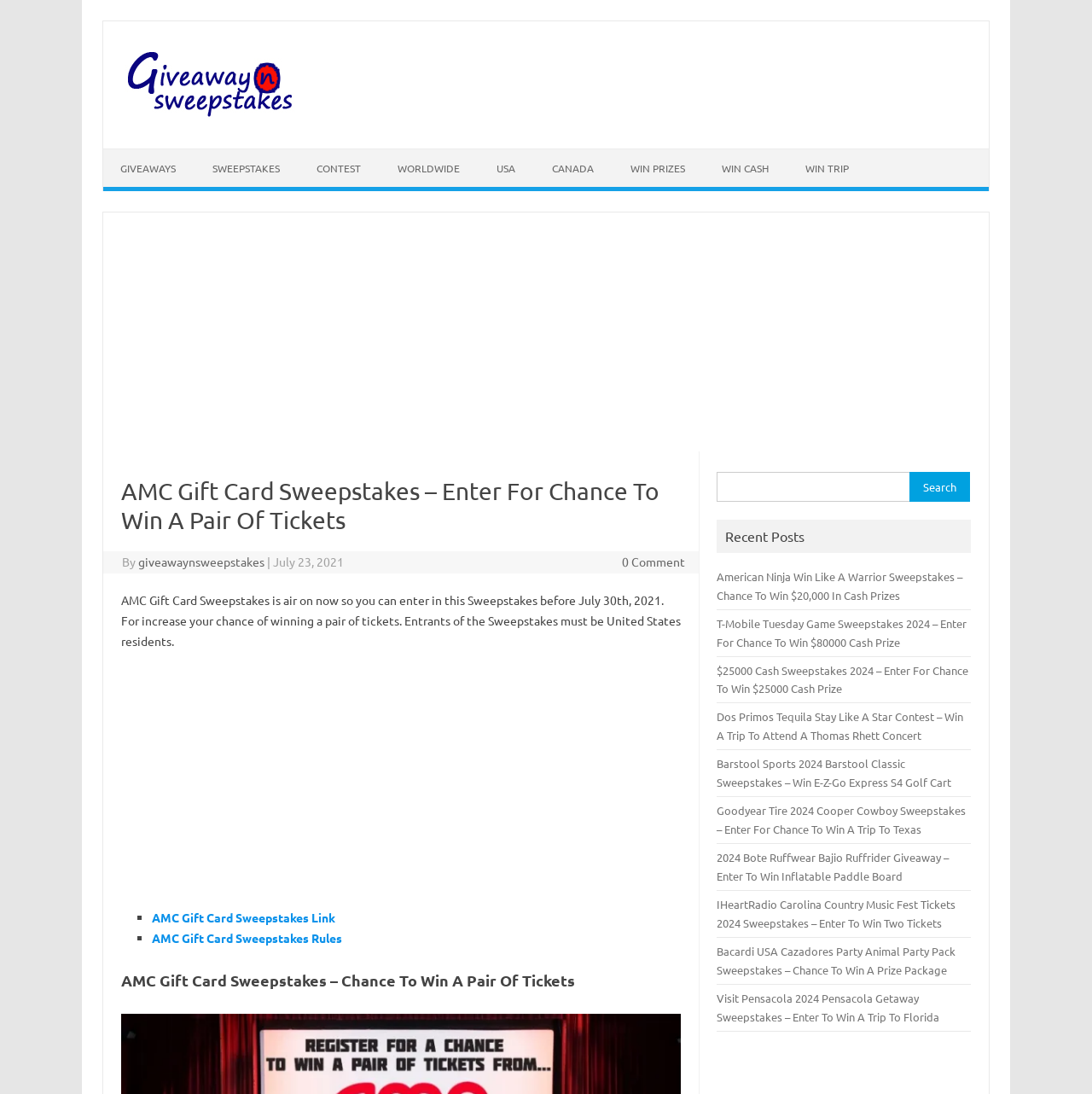Please identify the bounding box coordinates of the element I need to click to follow this instruction: "Search for a book".

None